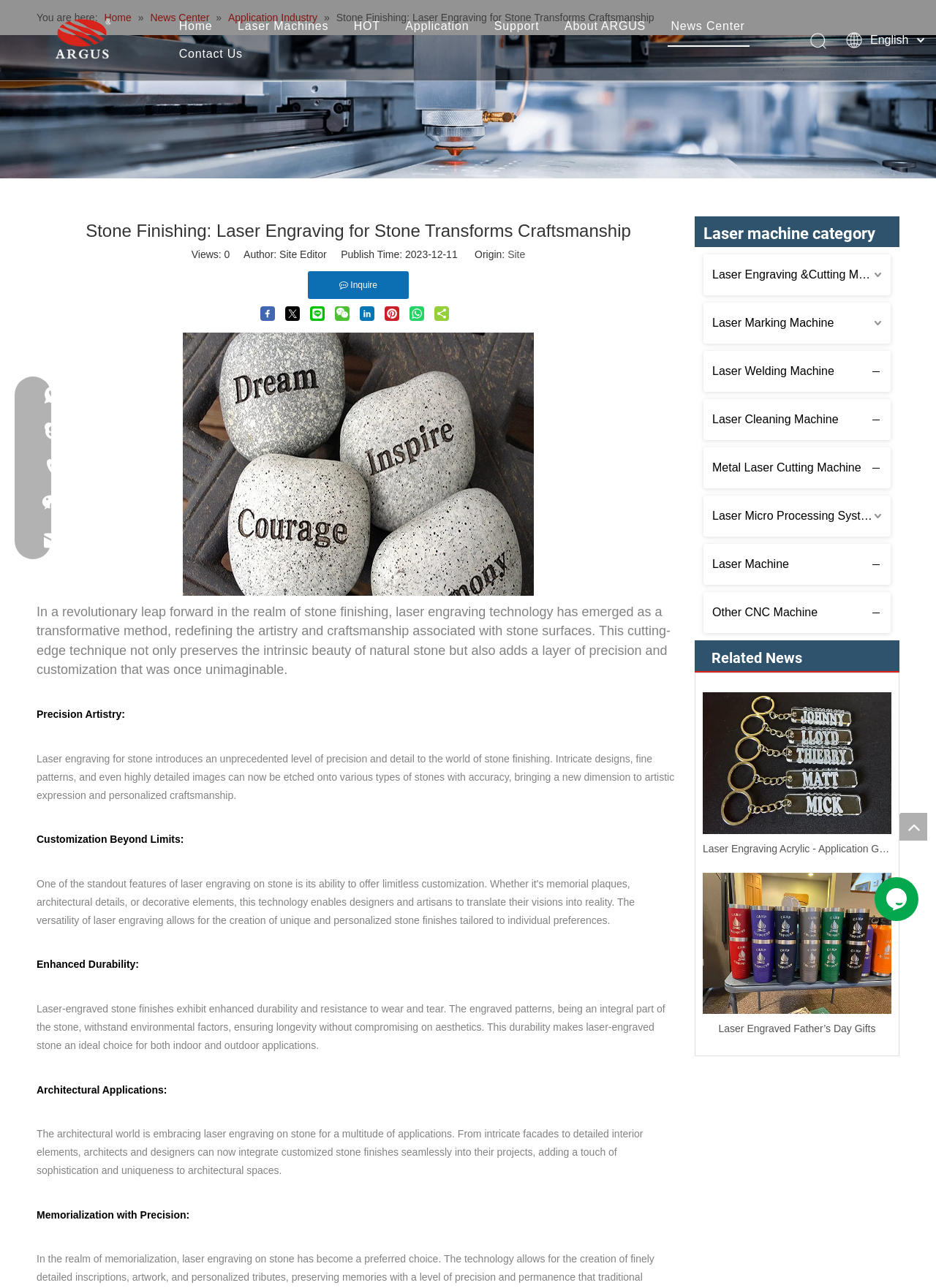Please give a succinct answer to the question in one word or phrase:
What language options are available?

5